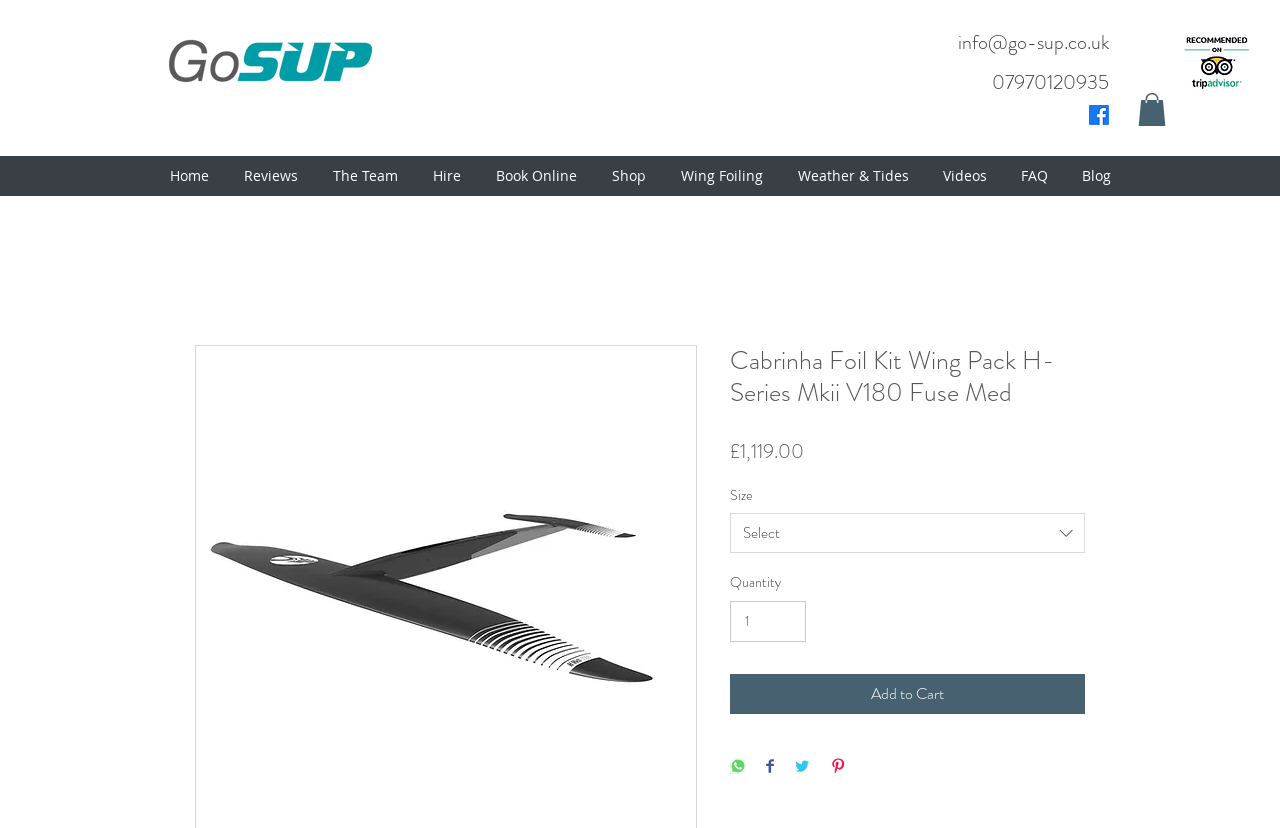Select the bounding box coordinates of the element I need to click to carry out the following instruction: "Select a size from the dropdown list".

[0.57, 0.62, 0.848, 0.668]